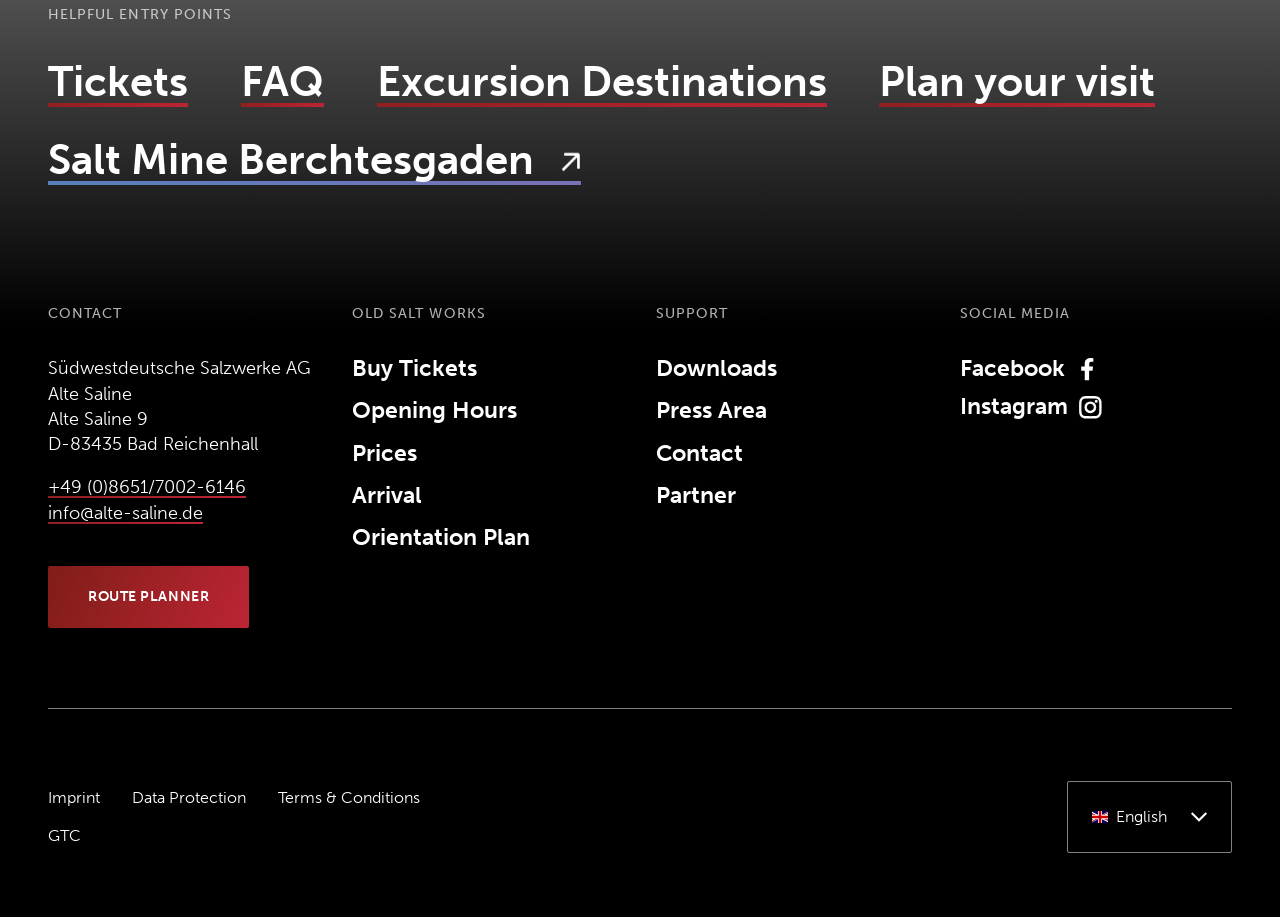What is the phone number to contact?
Please respond to the question with a detailed and well-explained answer.

I found the answer by looking at the link element with the phone number '+49 (0)8651/7002-6146' which is located at the top left of the webpage, below the 'CONTACT' heading.